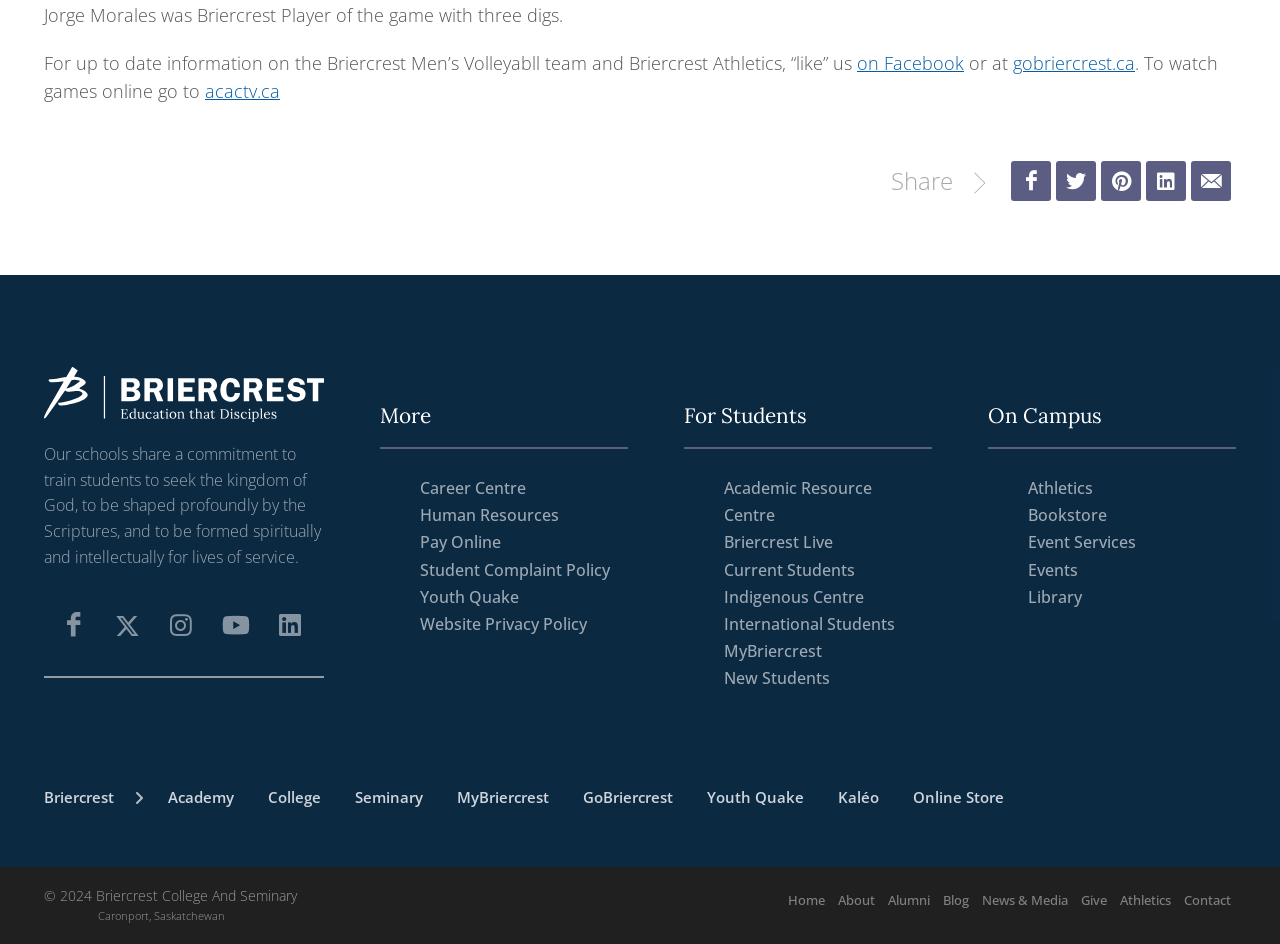Mark the bounding box of the element that matches the following description: "News & Media".

[0.763, 0.934, 0.838, 0.975]